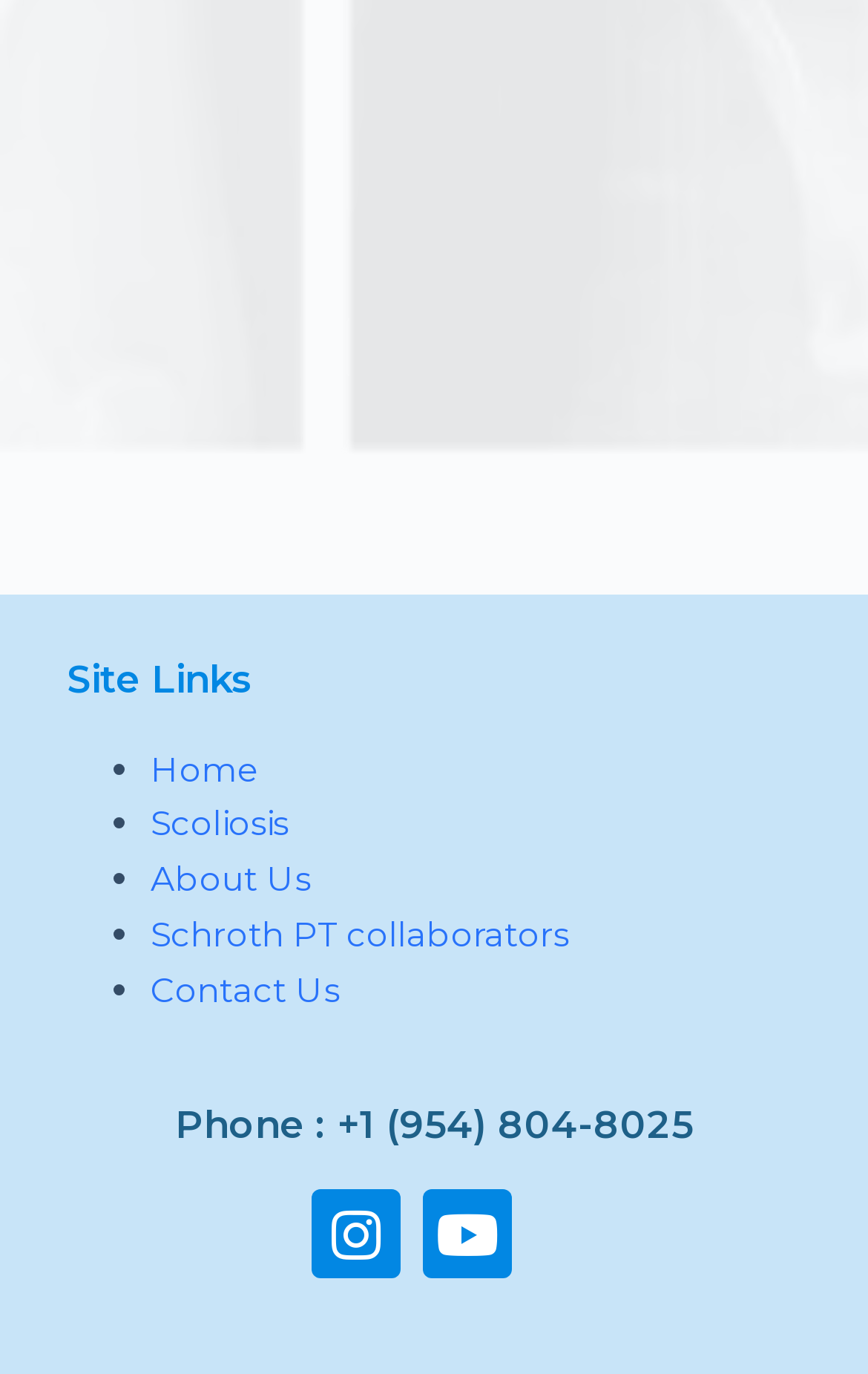Determine the bounding box coordinates of the target area to click to execute the following instruction: "go to home page."

[0.173, 0.544, 0.299, 0.575]